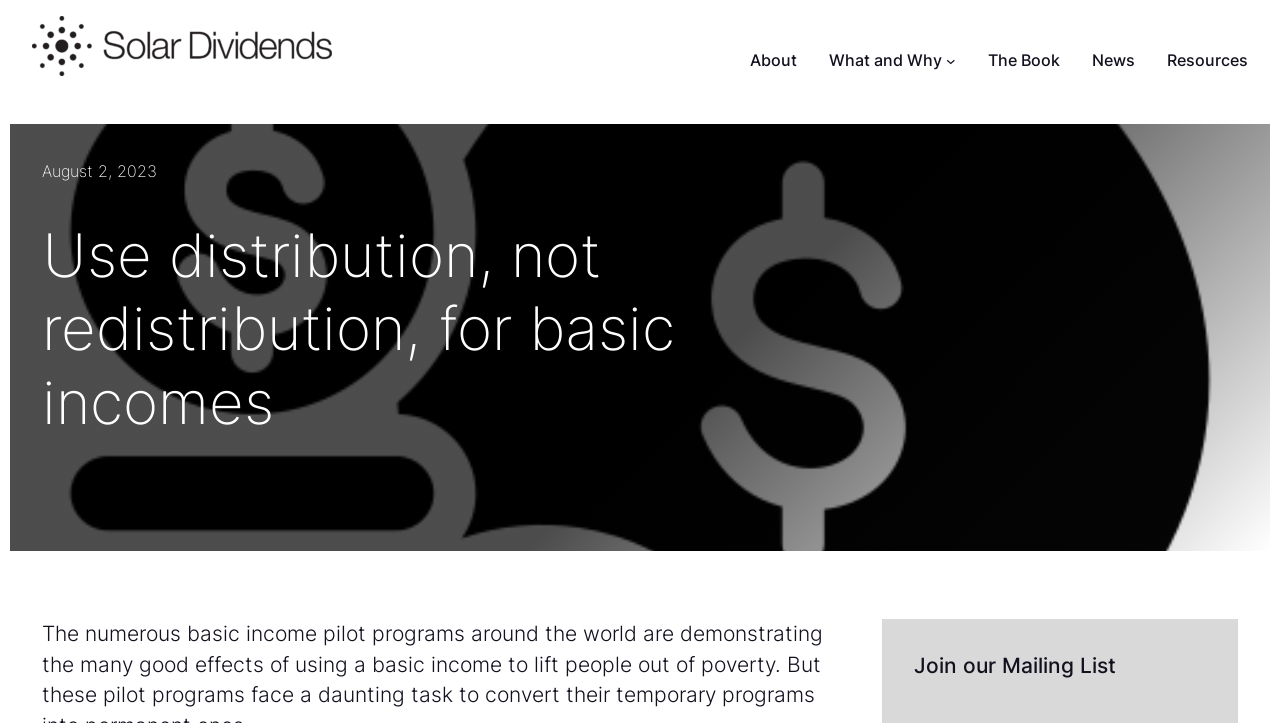Locate the UI element that matches the description The Book in the webpage screenshot. Return the bounding box coordinates in the format (top-left x, top-left y, bottom-right x, bottom-right y), with values ranging from 0 to 1.

[0.772, 0.063, 0.828, 0.105]